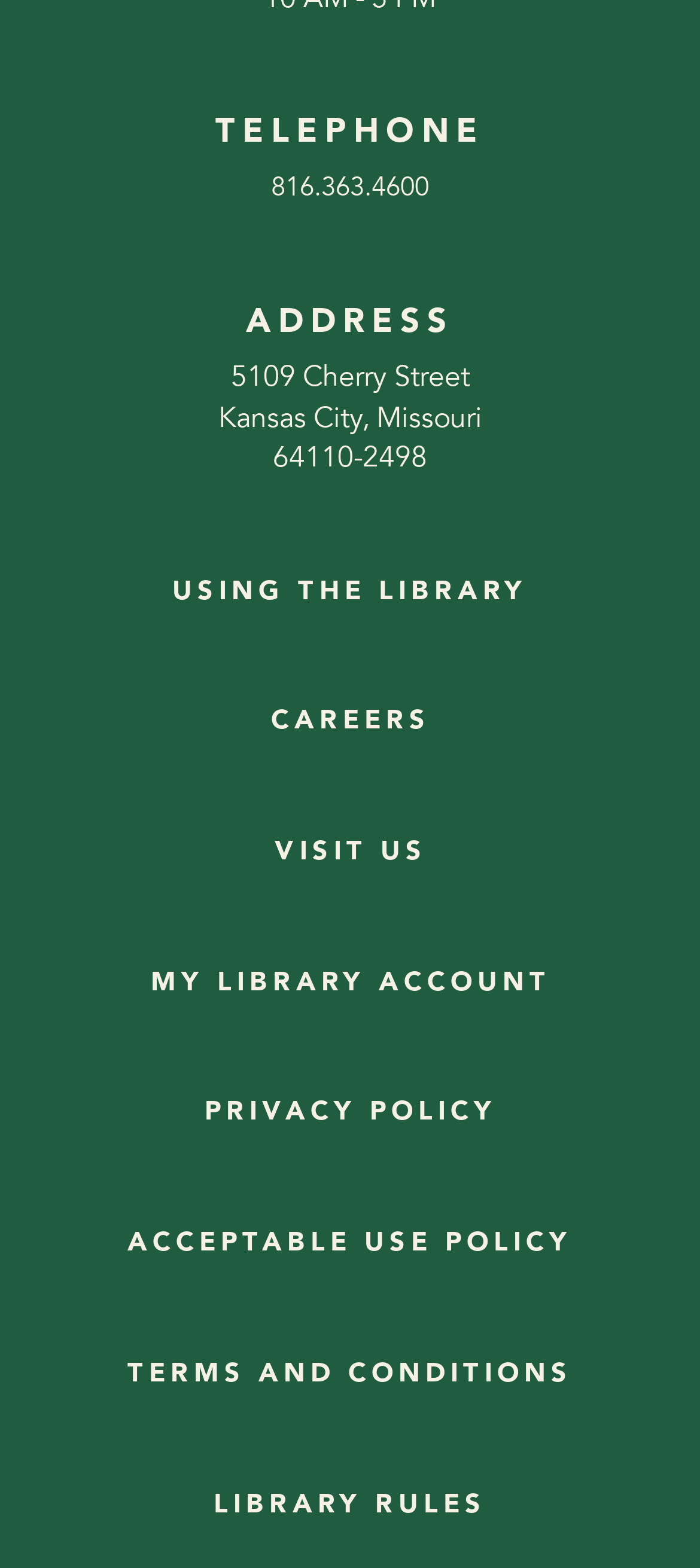Answer the question with a single word or phrase: 
What is the city of the library's address?

Kansas City